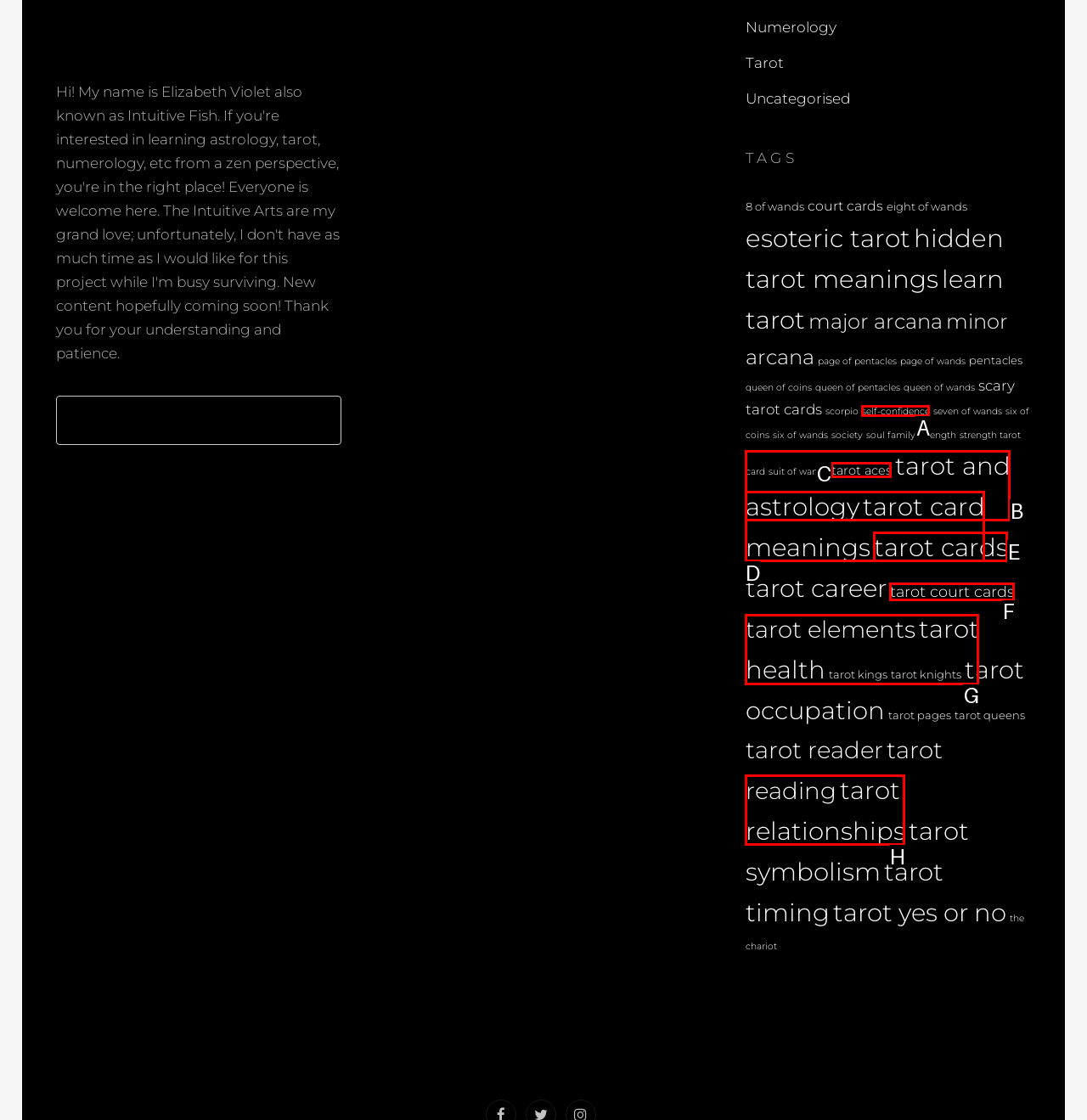Determine which option fits the element description: Creating the Shortcode
Answer with the option’s letter directly.

None